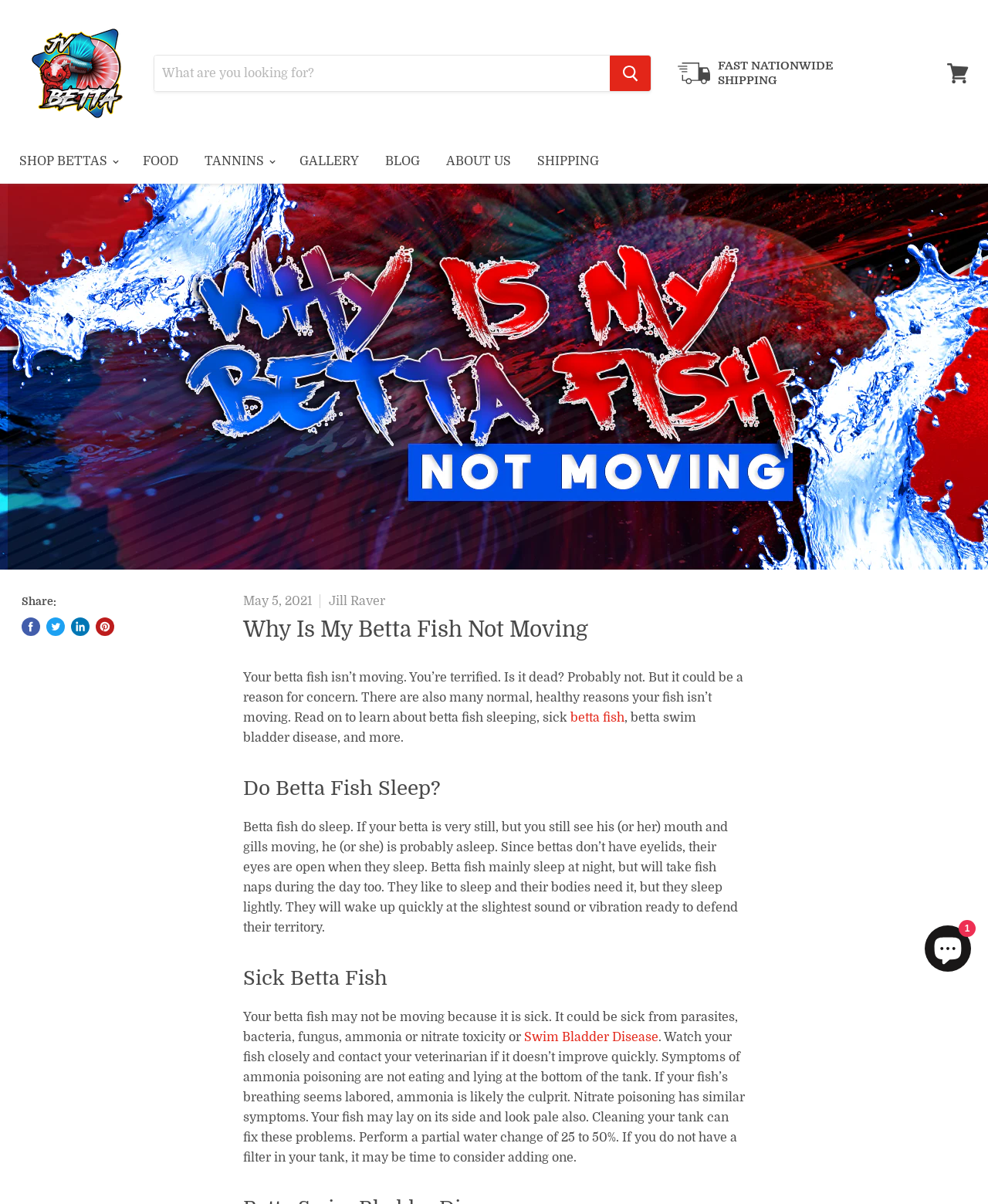Determine the bounding box coordinates of the clickable region to carry out the instruction: "Chat with online store support".

[0.936, 0.769, 0.983, 0.807]